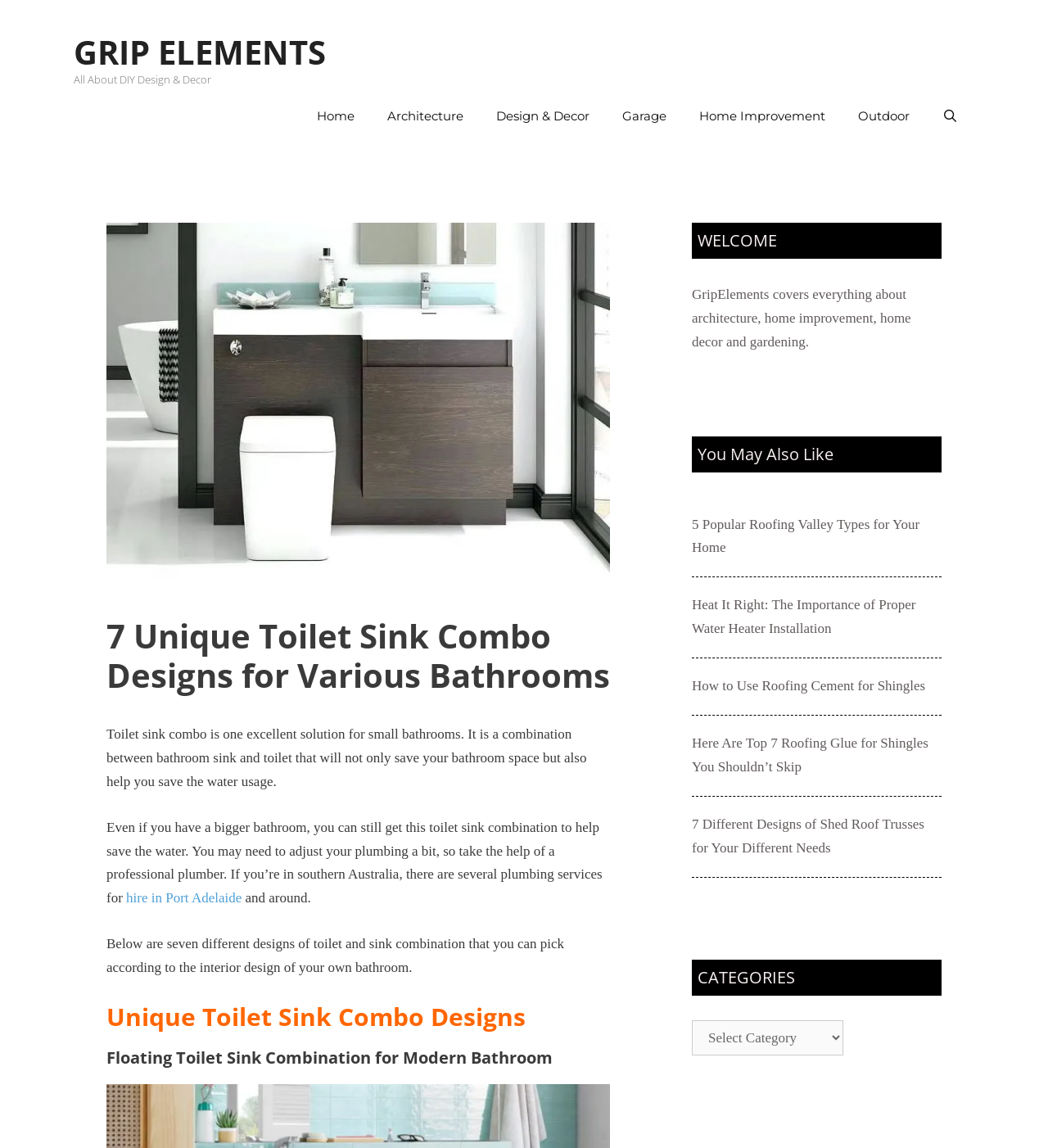Determine the bounding box coordinates for the HTML element described here: "About Us".

None